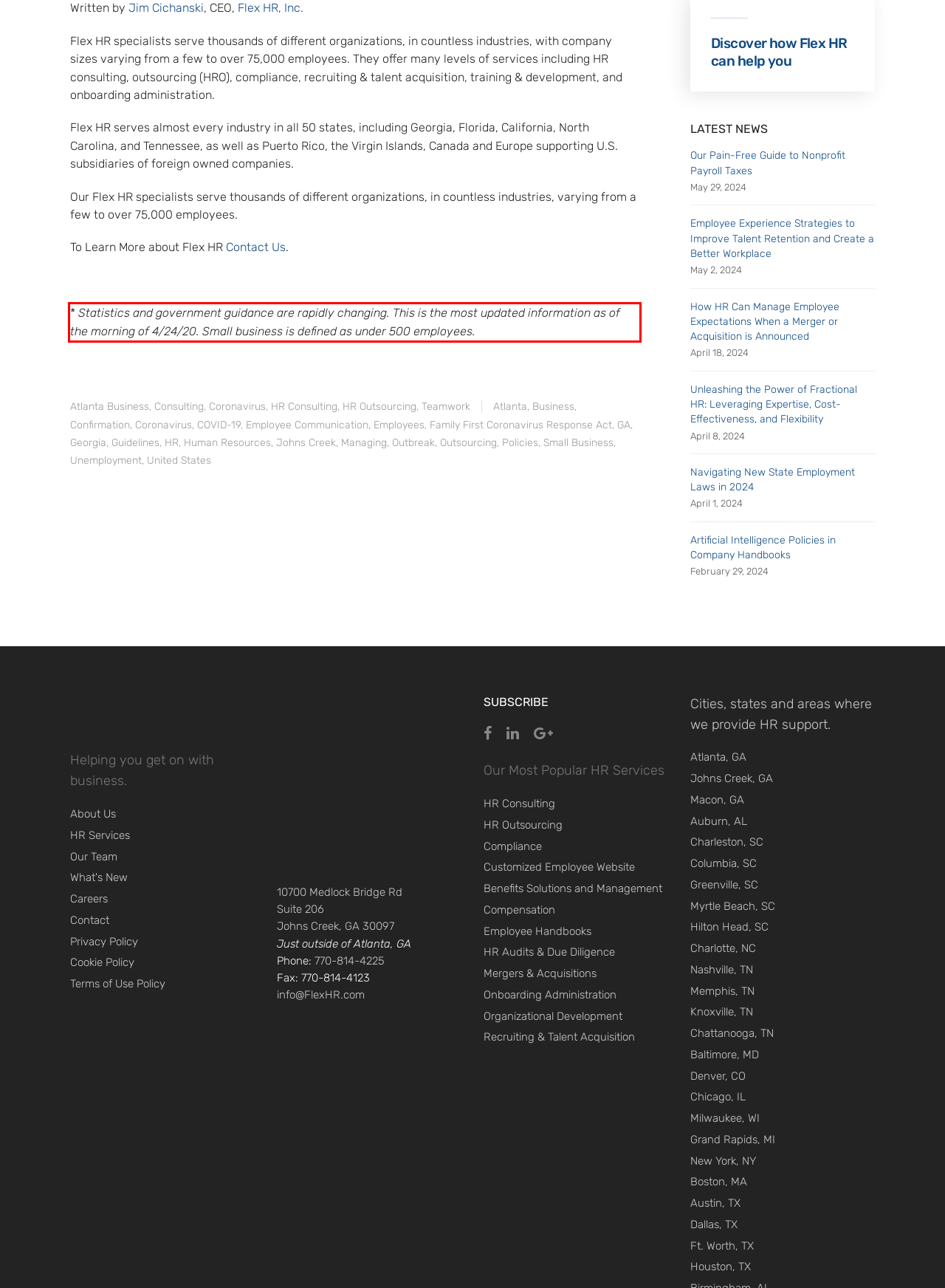Identify the text within the red bounding box on the webpage screenshot and generate the extracted text content.

* Statistics and government guidance are rapidly changing. This is the most updated information as of the morning of 4/24/20. Small business is defined as under 500 employees.